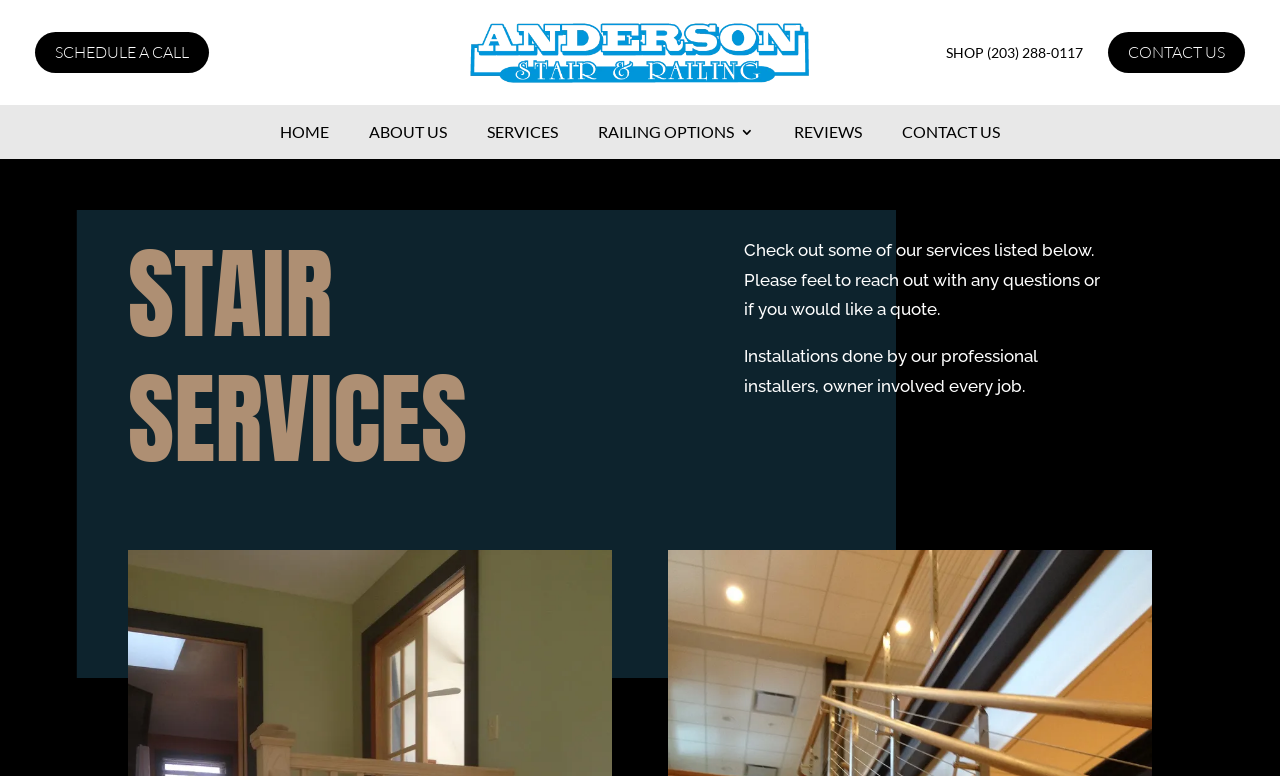Identify the bounding box coordinates of the region I need to click to complete this instruction: "Contact us".

[0.866, 0.041, 0.973, 0.094]